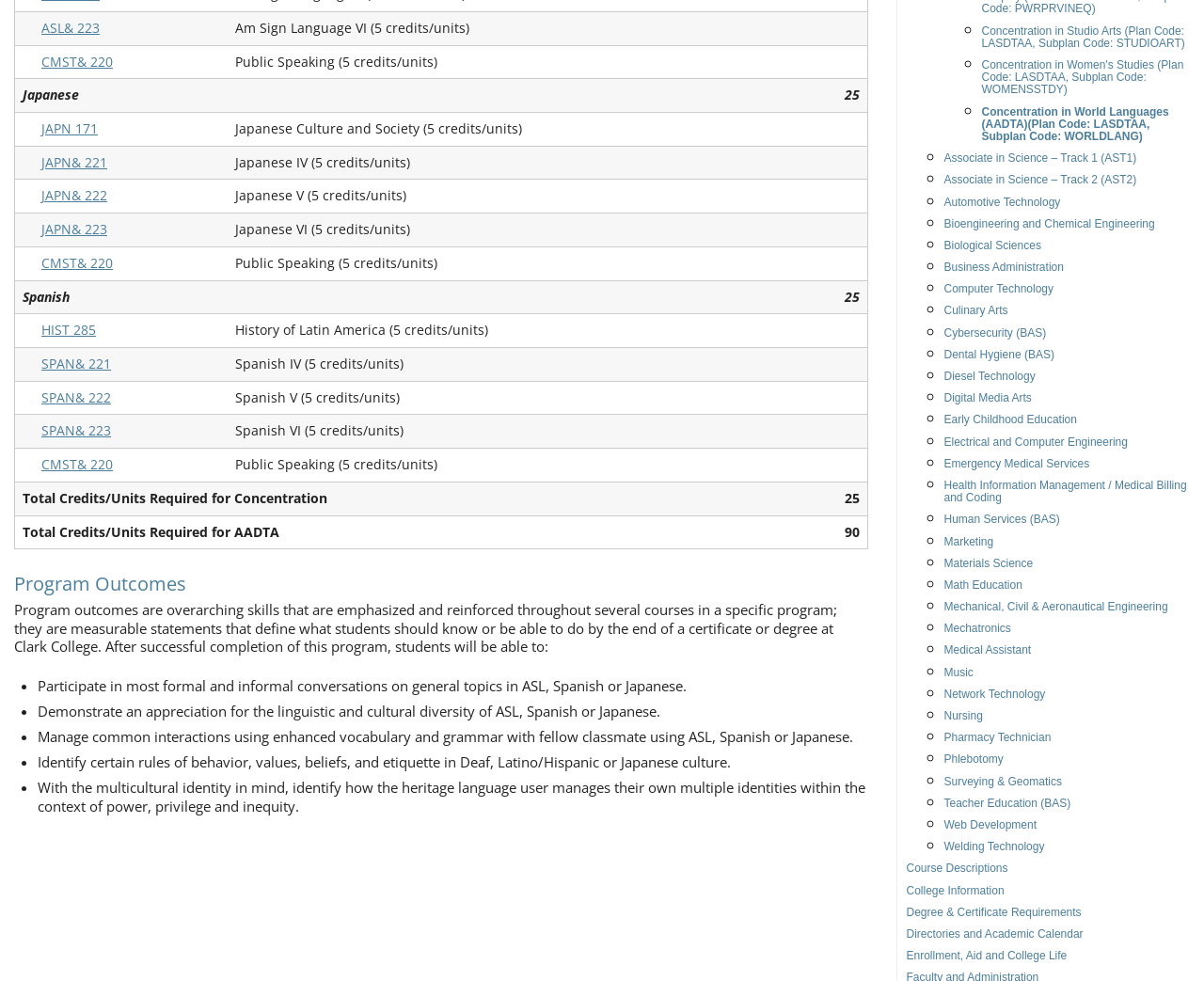Given the description Degree &​ Certificate Requirements, predict the bounding box coordinates of the UI element. Ensure the coordinates are in the format (top-left x, top-left y, bottom-right x, bottom-right y) and all values are between 0 and 1.

[0.753, 0.919, 0.988, 0.941]